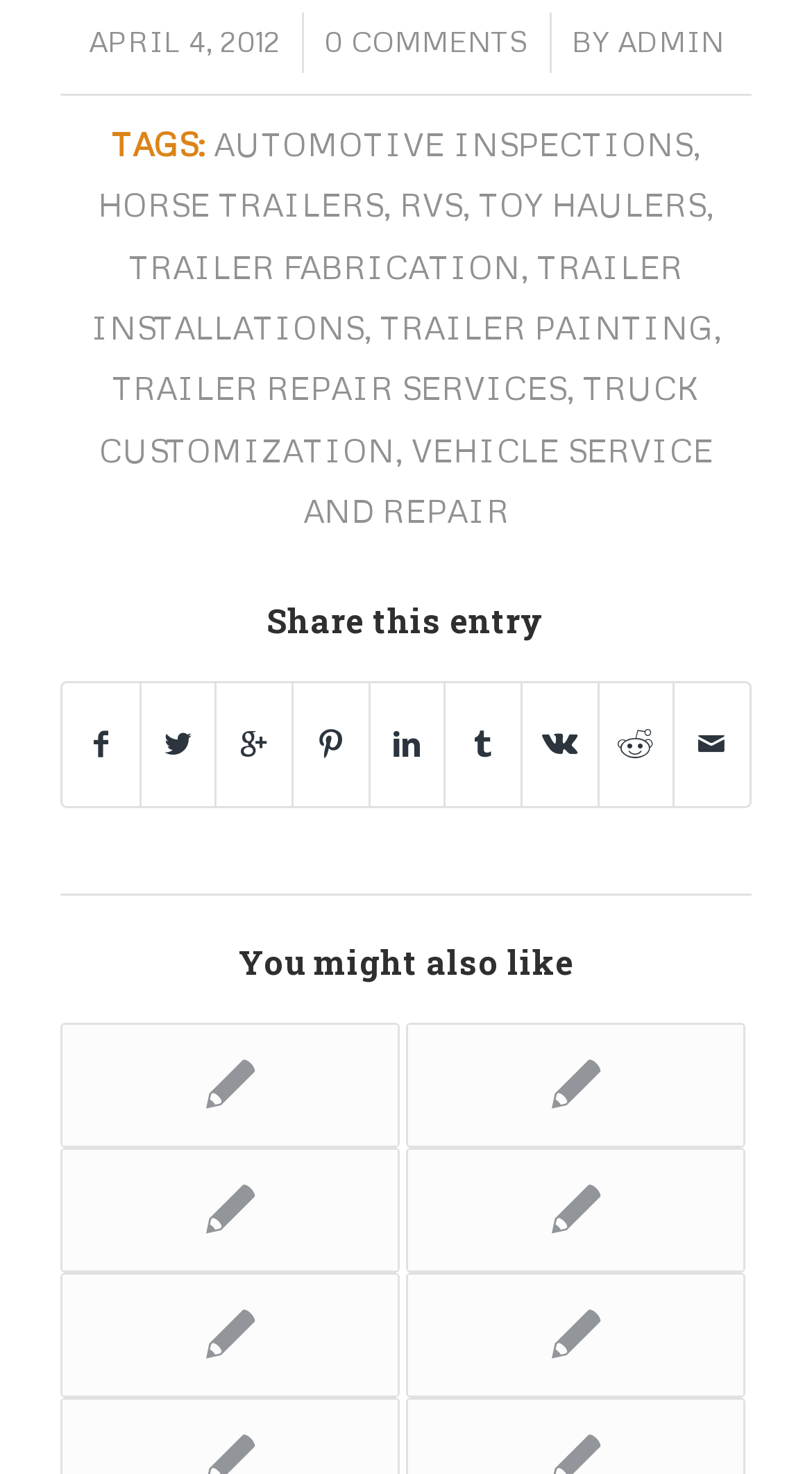Mark the bounding box of the element that matches the following description: "parent_node: SALE".

None